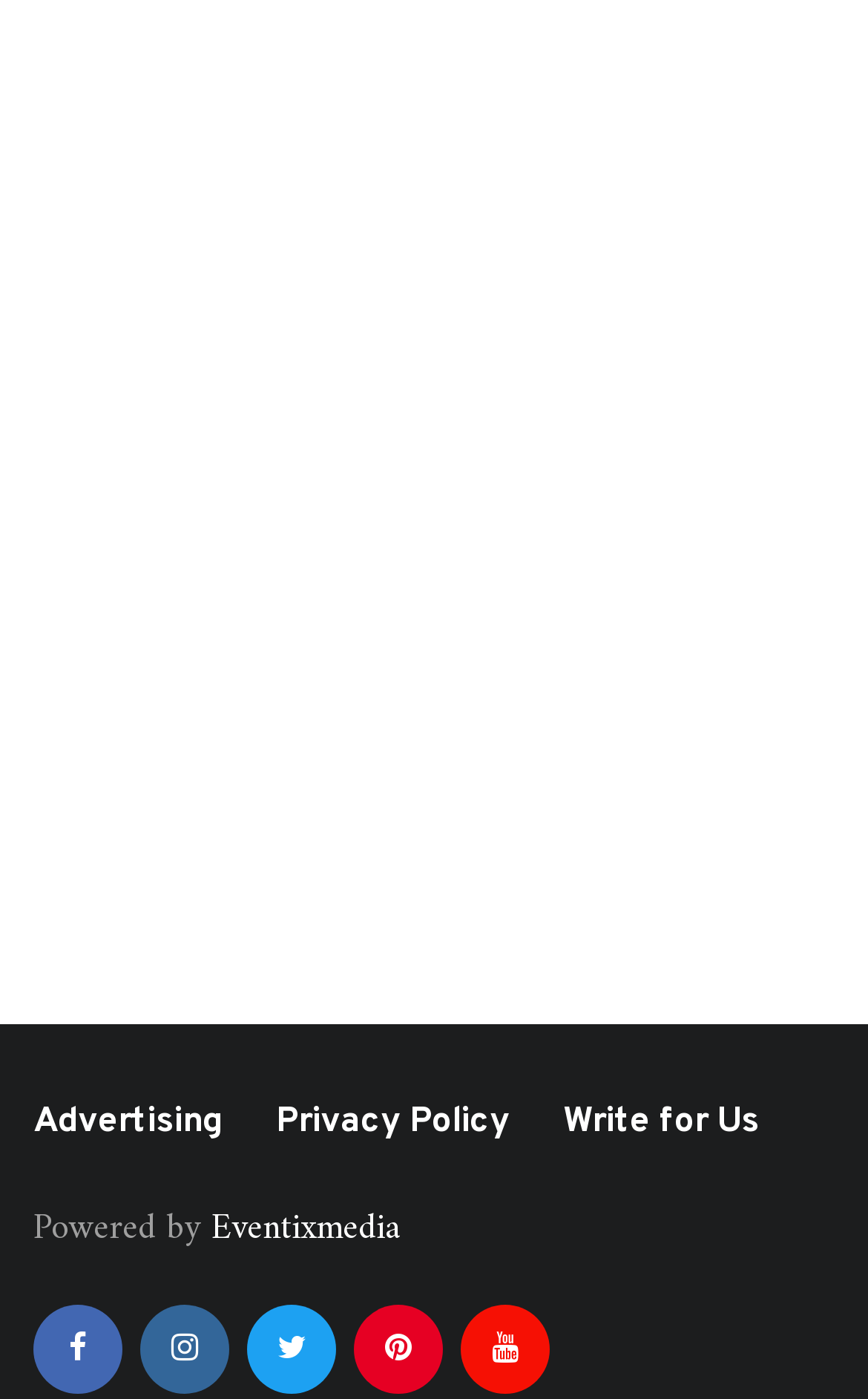Could you please study the image and provide a detailed answer to the question:
How many links are available in the footer section?

There are three links available in the footer section, labeled 'Advertising', 'Privacy Policy', and 'Write for Us', which provide additional information or functionality to users.